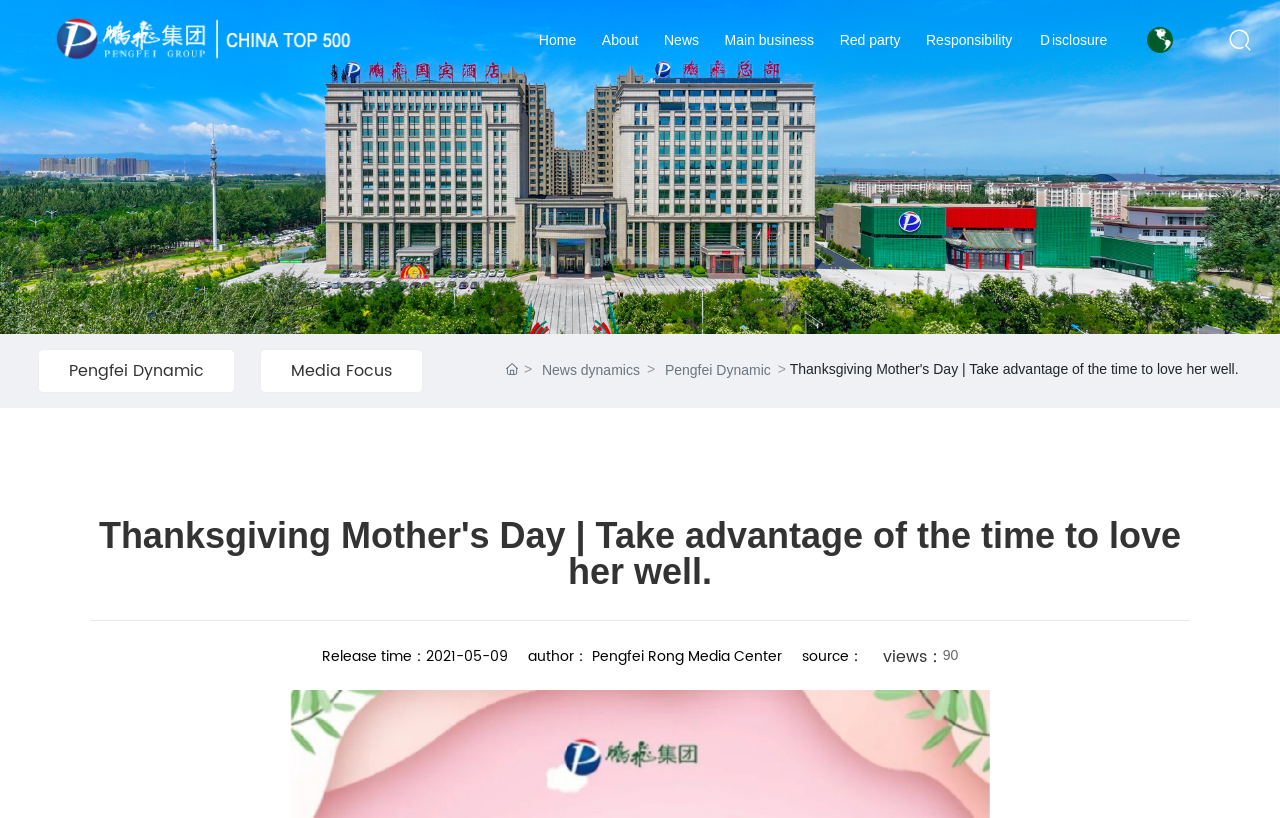Provide the bounding box coordinates, formatted as (top-left x, top-left y, bottom-right x, bottom-right y), with all values being floating point numbers between 0 and 1. Identify the bounding box of the UI element that matches the description: St. Catherine of Siena School

None